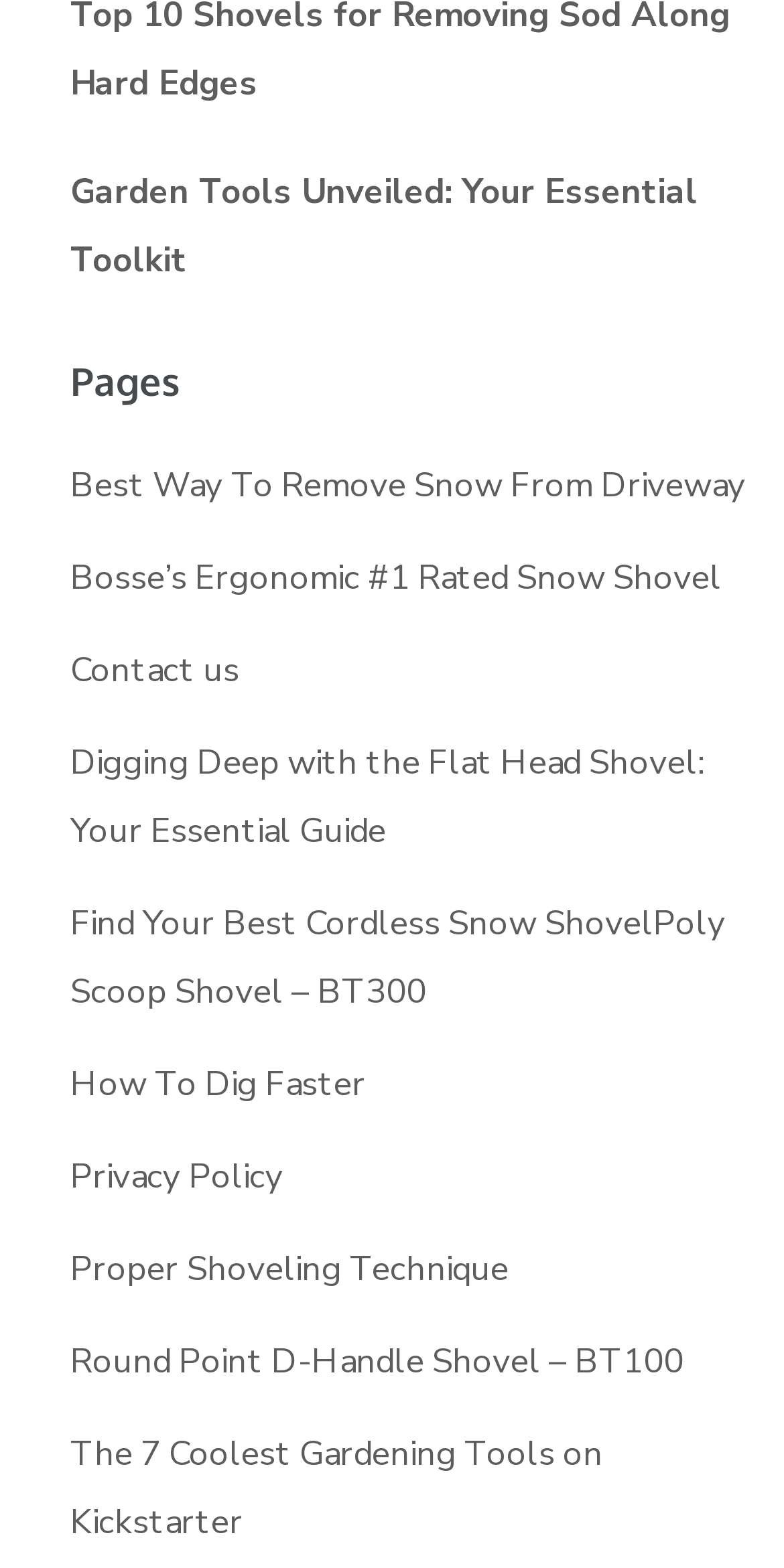Give a succinct answer to this question in a single word or phrase: 
What is the vertical position of the 'Pages' heading?

Above the links